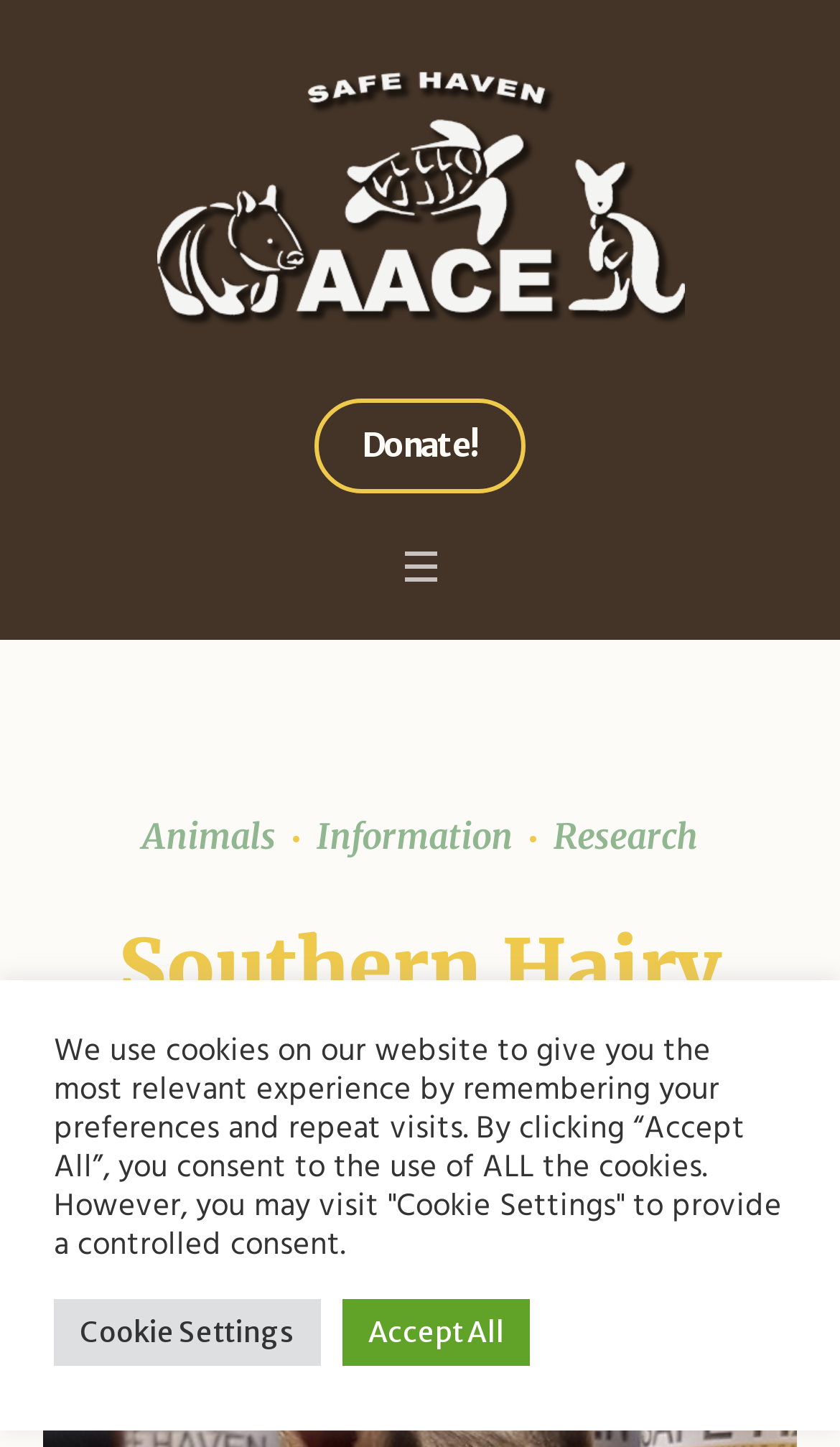Extract the bounding box coordinates for the UI element described as: "Ruby Kelly".

[0.54, 0.809, 0.727, 0.835]